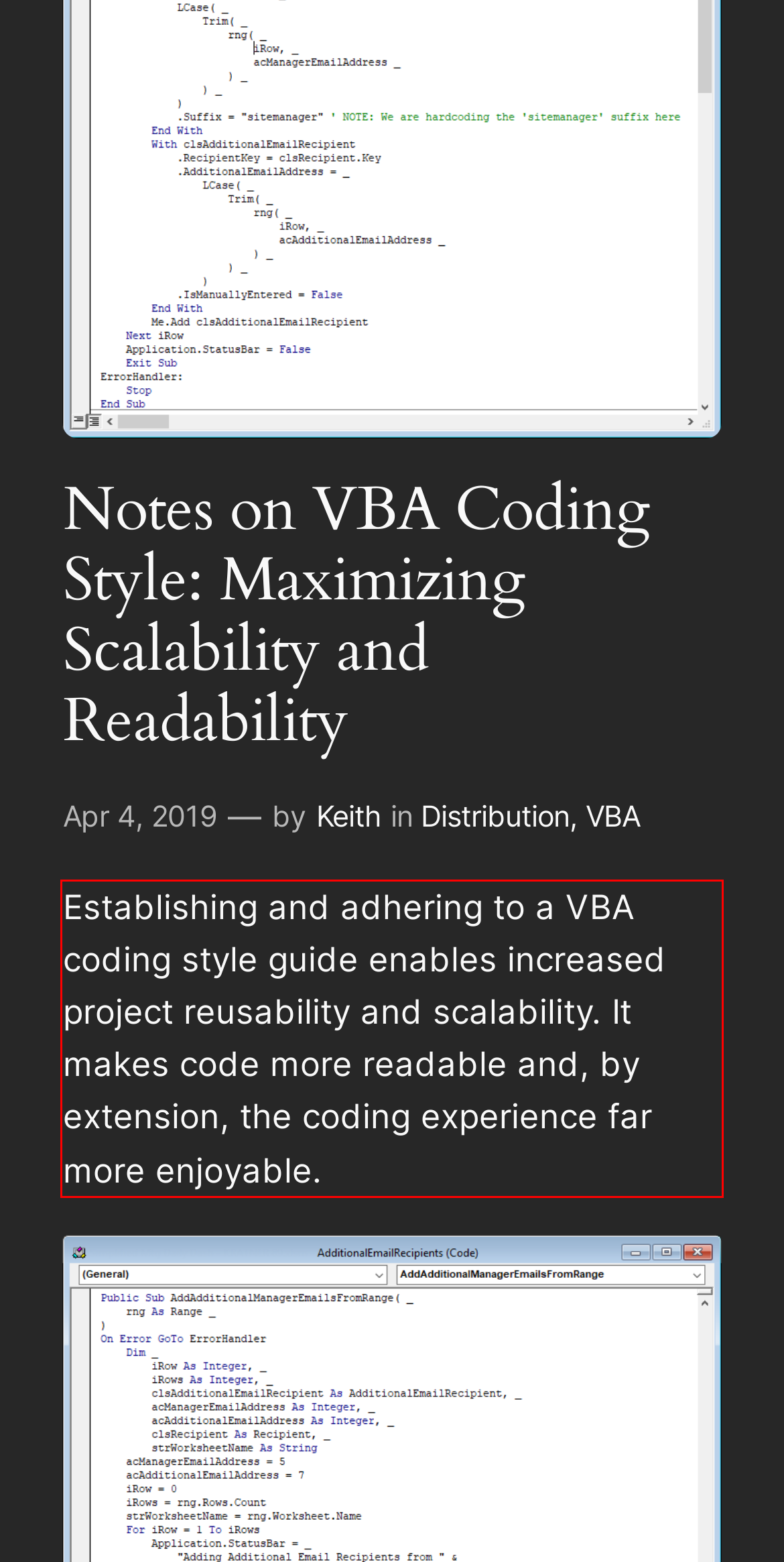Using the provided screenshot of a webpage, recognize and generate the text found within the red rectangle bounding box.

Establishing and adhering to a VBA coding style guide enables increased project reusability and scalability. It makes code more readable and, by extension, the coding experience far more enjoyable.